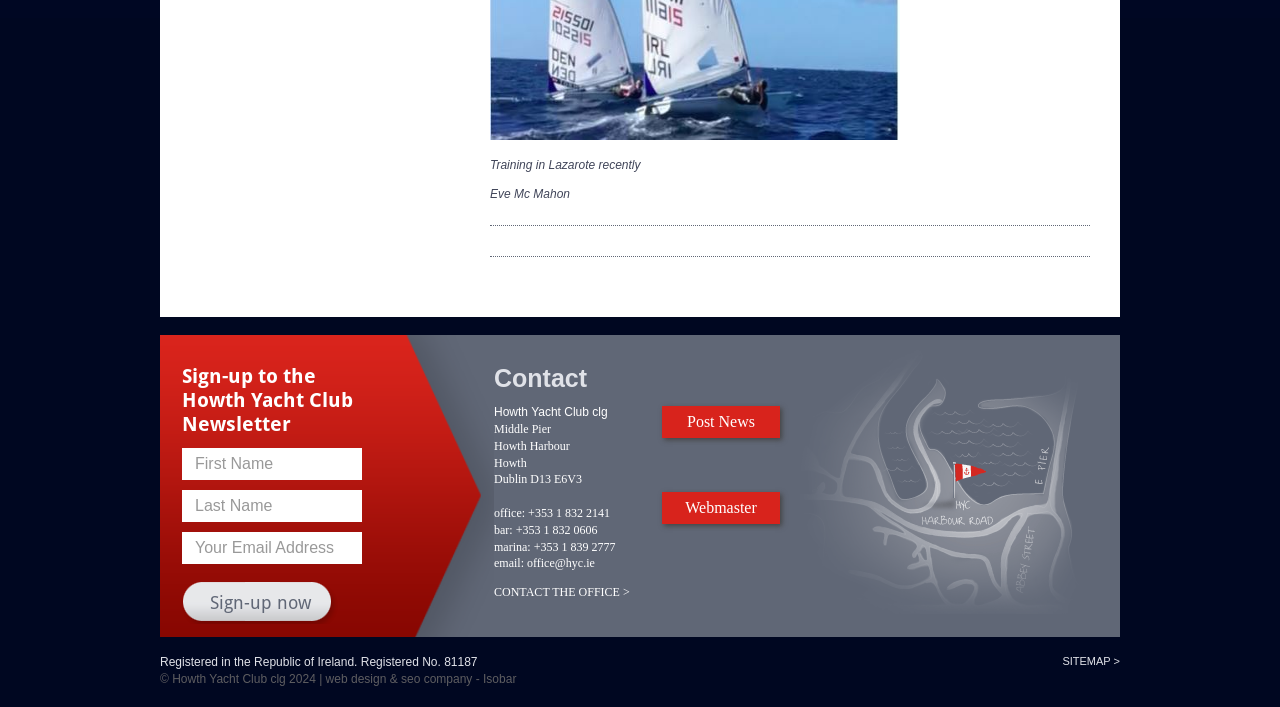Determine the bounding box for the described UI element: "parent_node: Last Name name="subscription[last_name]"".

[0.142, 0.693, 0.283, 0.738]